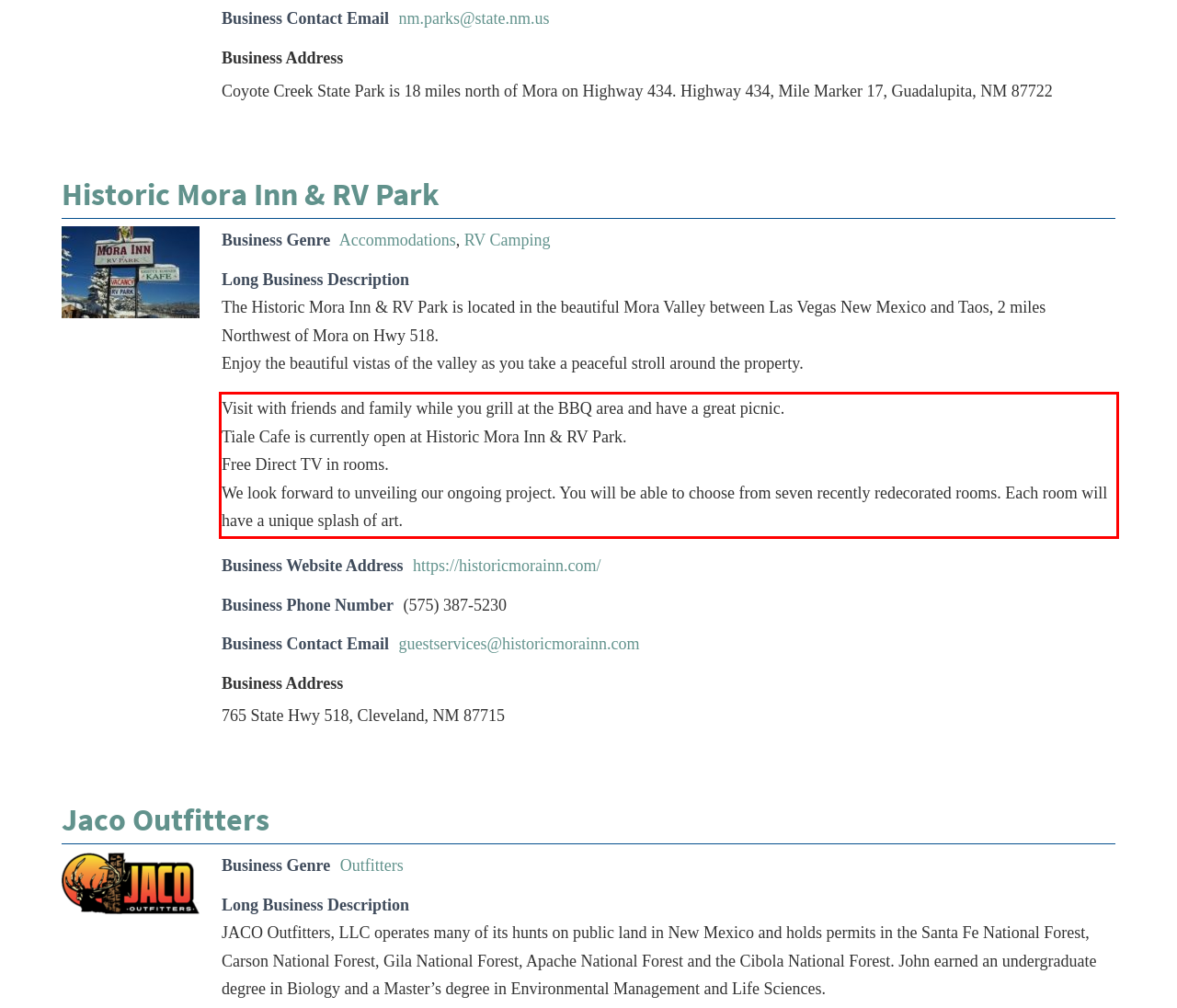Examine the screenshot of the webpage, locate the red bounding box, and perform OCR to extract the text contained within it.

Visit with friends and family while you grill at the BBQ area and have a great picnic. Tiale Cafe is currently open at Historic Mora Inn & RV Park. Free Direct TV in rooms. We look forward to unveiling our ongoing project. You will be able to choose from seven recently redecorated rooms. Each room will have a unique splash of art.